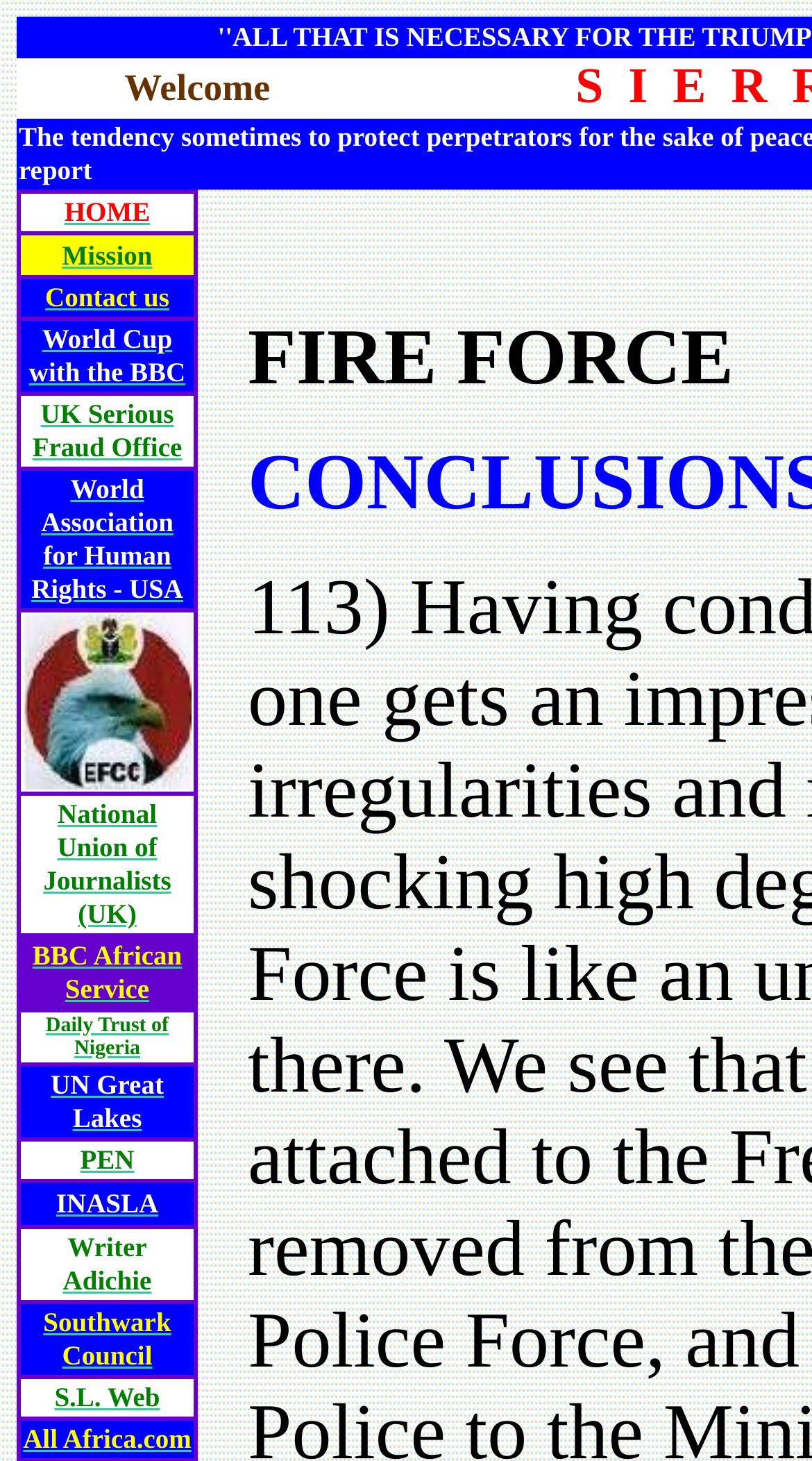Using the information from the screenshot, answer the following question thoroughly:
Is there an image on the webpage?

Yes, there is an image on the webpage, located inside a grid cell with bounding box coordinates [0.028, 0.421, 0.236, 0.54]. The image is a part of a link with an empty label.